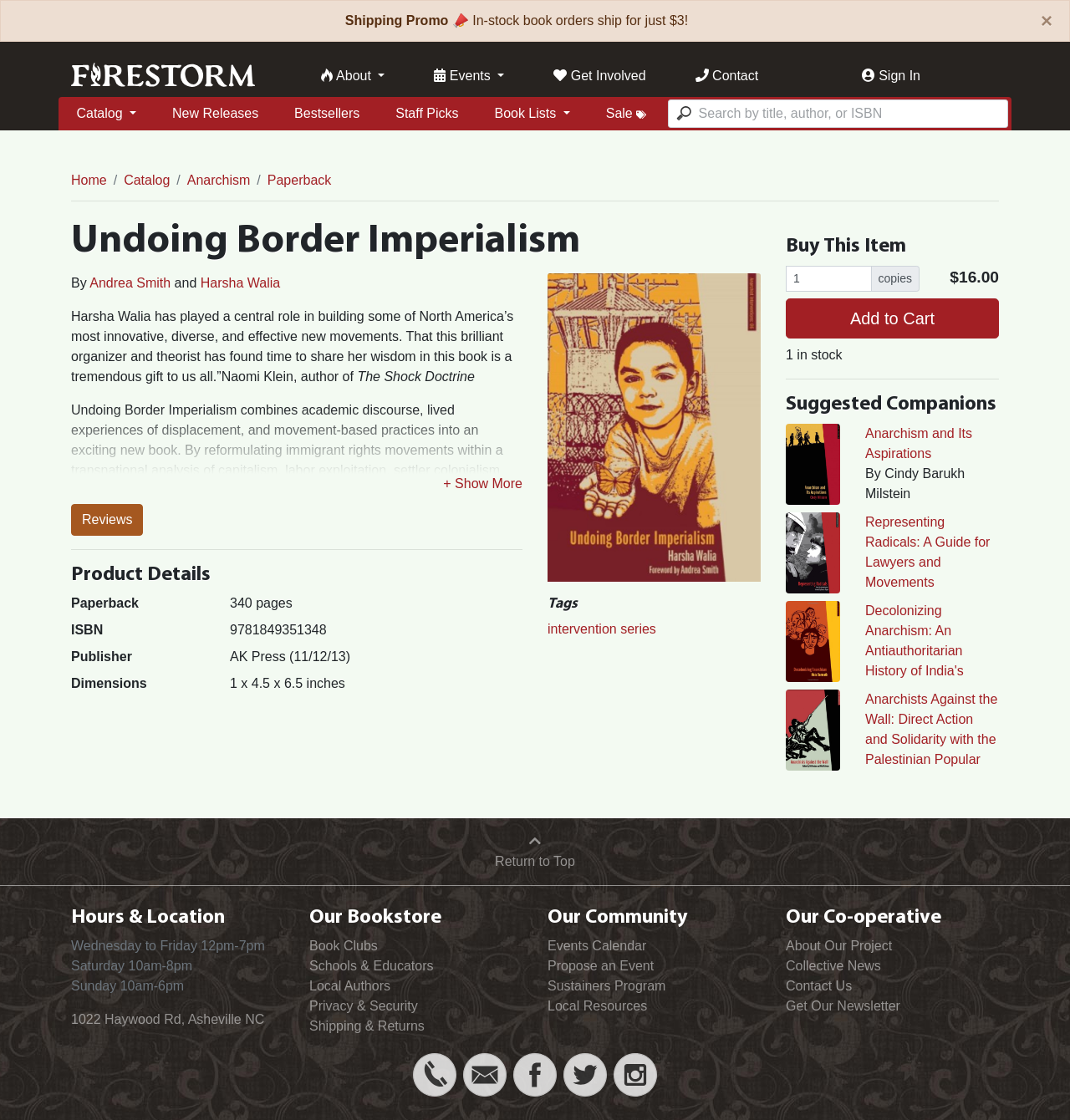What is the publisher of the book?
Using the image as a reference, deliver a detailed and thorough answer to the question.

I found the publisher of the book by looking at the description list detail element with the text 'AK Press (11/12/13)' which is located in the product details section.